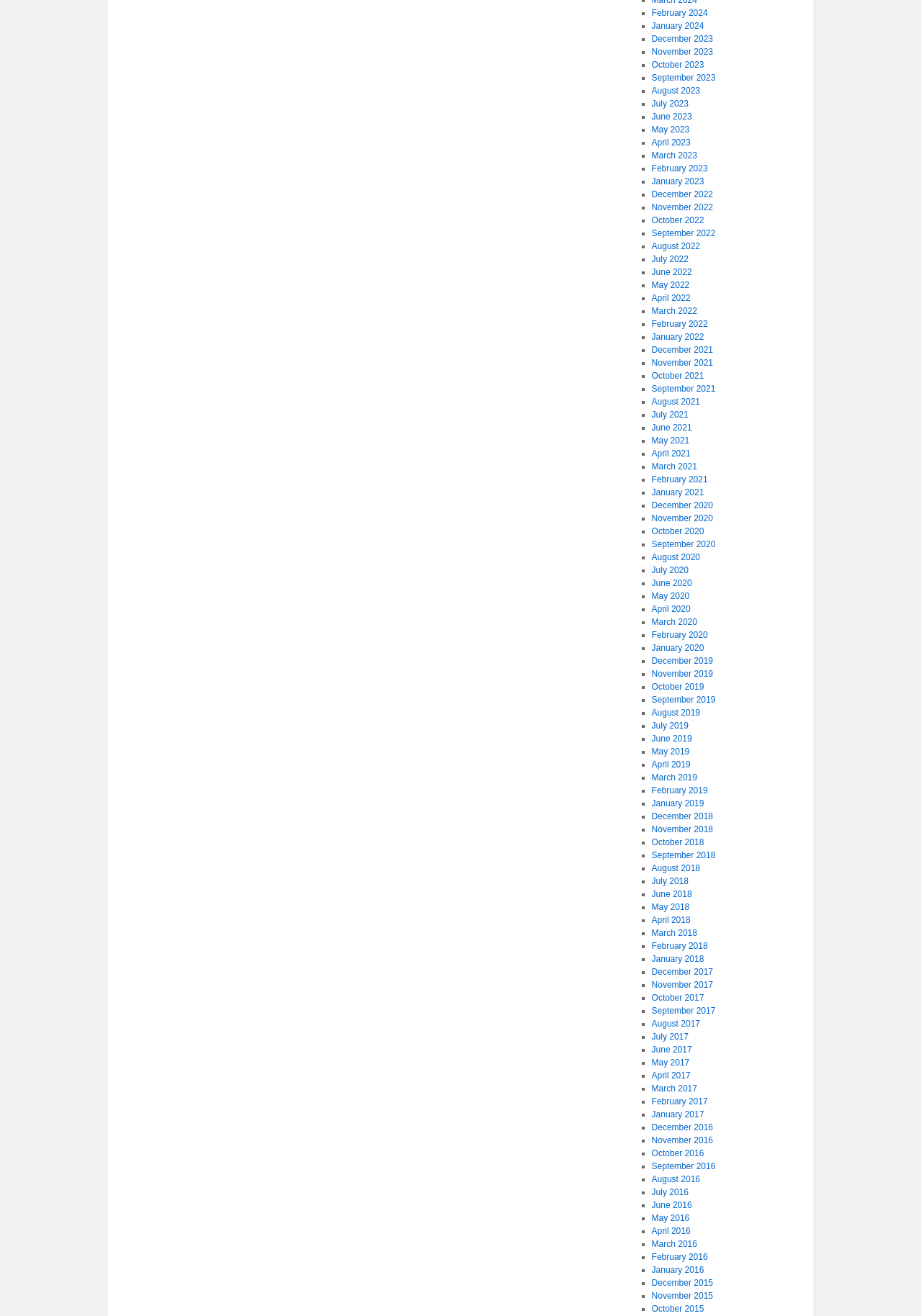Identify the bounding box coordinates of the element that should be clicked to fulfill this task: "View January 2023". The coordinates should be provided as four float numbers between 0 and 1, i.e., [left, top, right, bottom].

[0.707, 0.134, 0.764, 0.142]